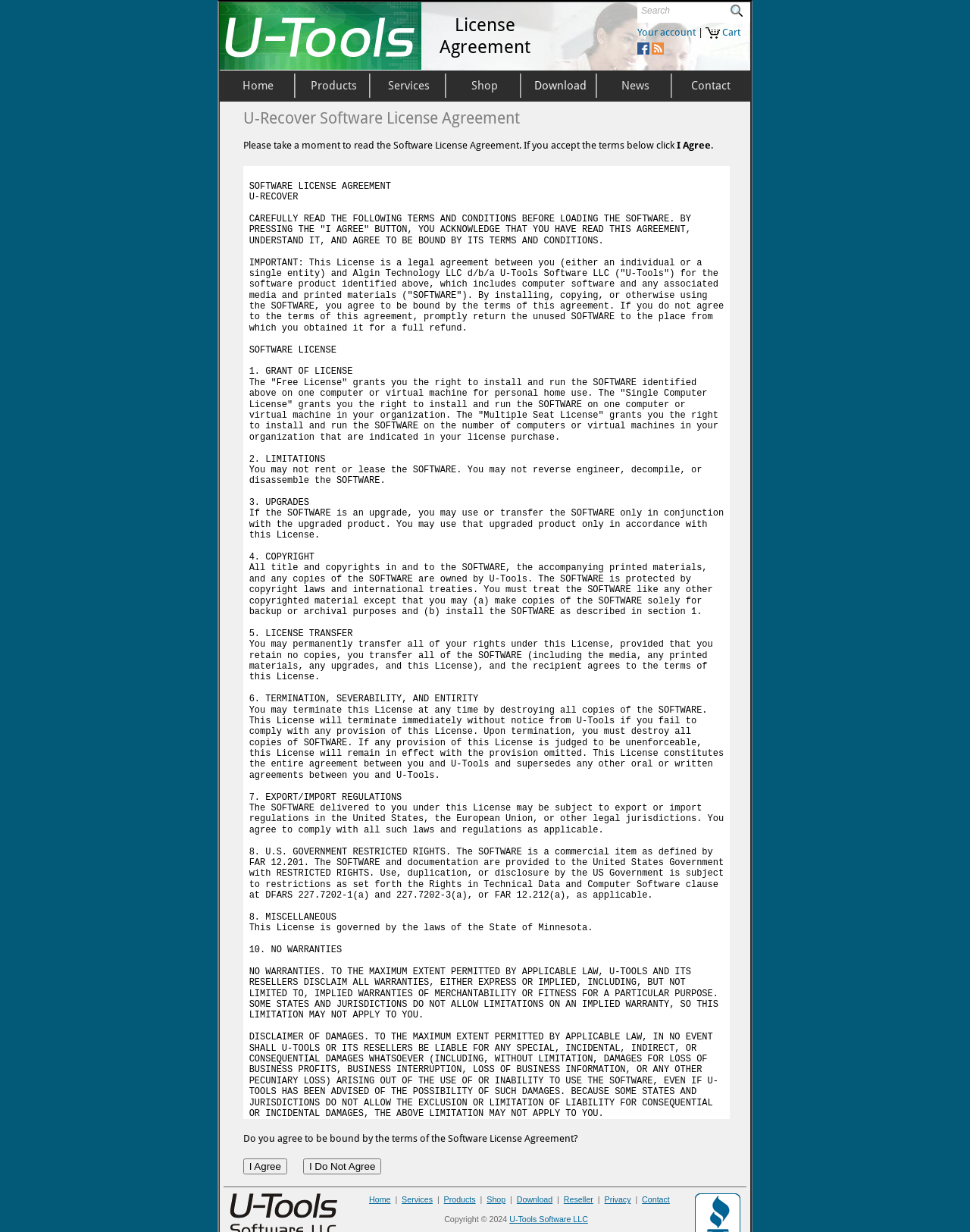Please answer the following question using a single word or phrase: 
What is the name of the software being licensed?

U-Recover